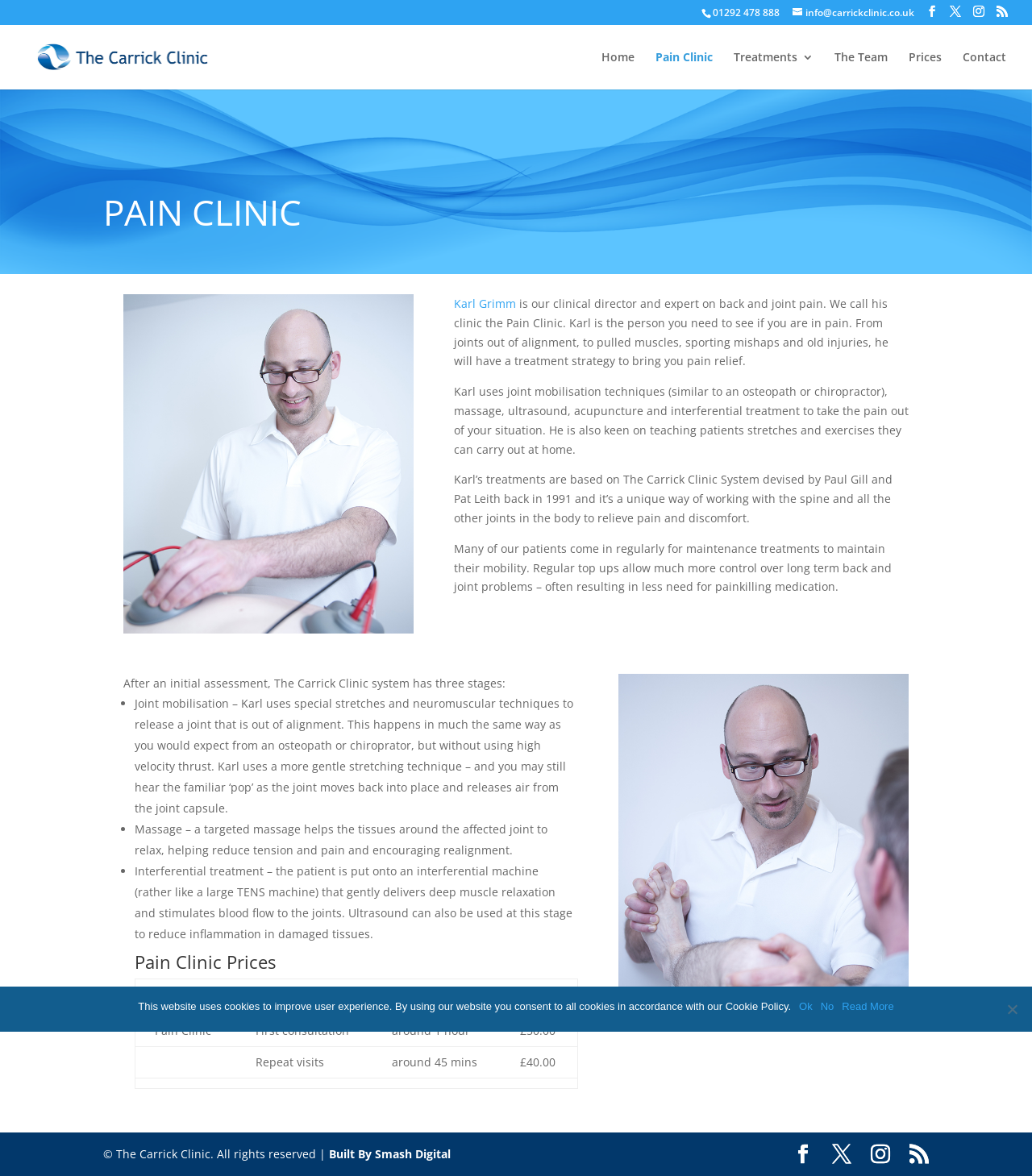Pinpoint the bounding box coordinates of the clickable area needed to execute the instruction: "Call the clinic". The coordinates should be specified as four float numbers between 0 and 1, i.e., [left, top, right, bottom].

[0.691, 0.005, 0.755, 0.016]